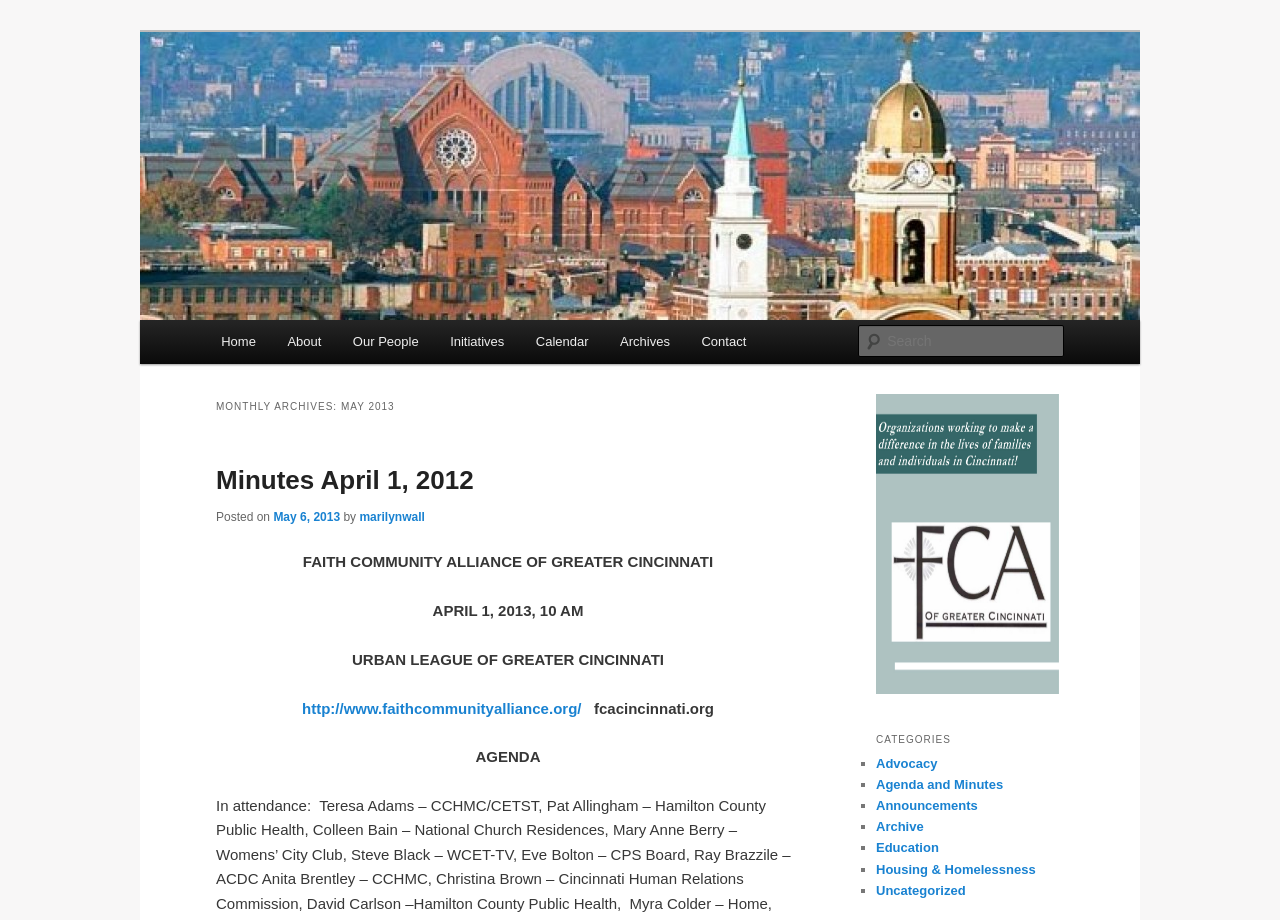Please identify the bounding box coordinates of the clickable region that I should interact with to perform the following instruction: "Visit the Faith Community Alliance website". The coordinates should be expressed as four float numbers between 0 and 1, i.e., [left, top, right, bottom].

[0.236, 0.76, 0.454, 0.779]